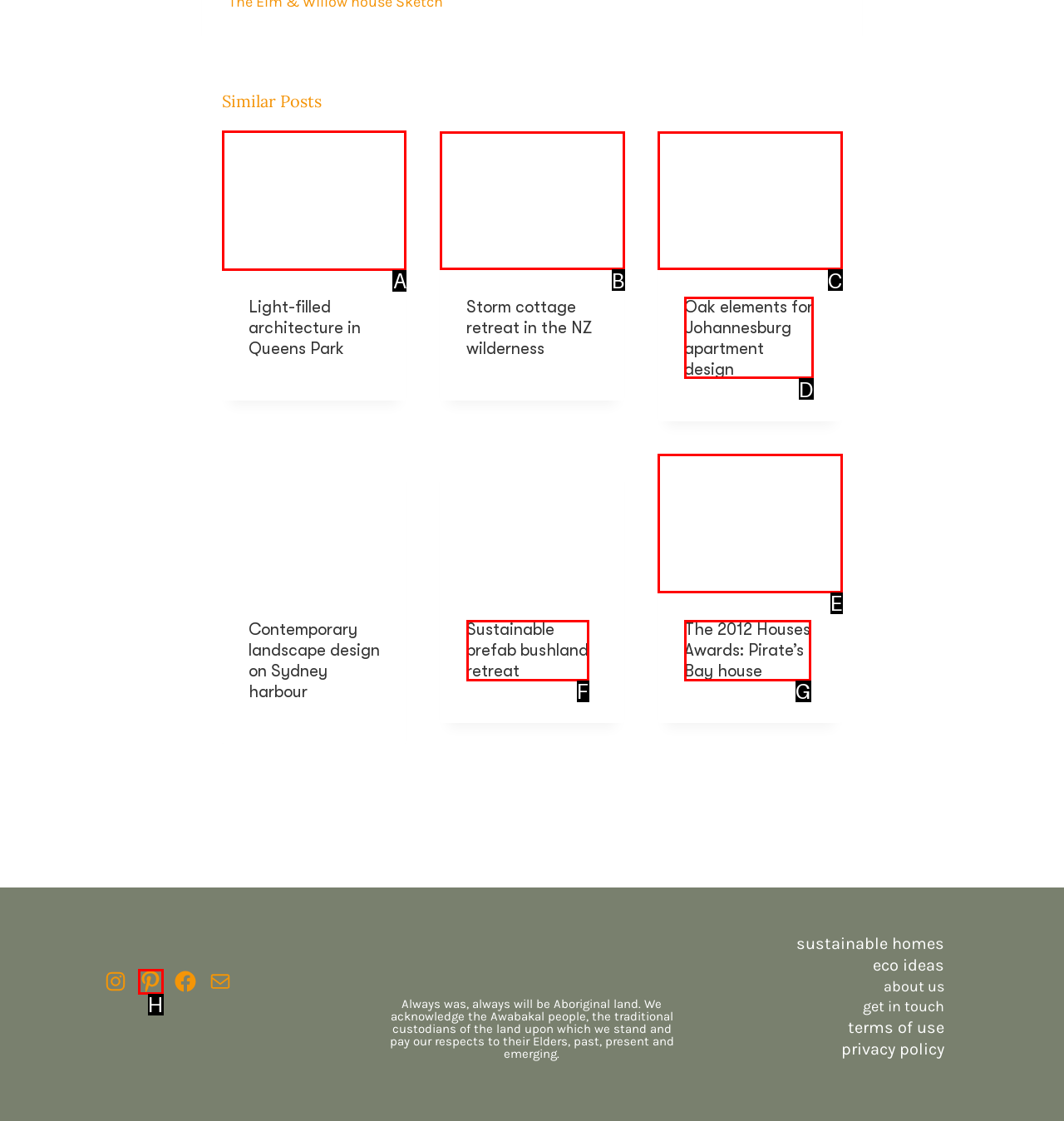Find the appropriate UI element to complete the task: Click on 'Light-filled architecture in Queens Park'. Indicate your choice by providing the letter of the element.

A